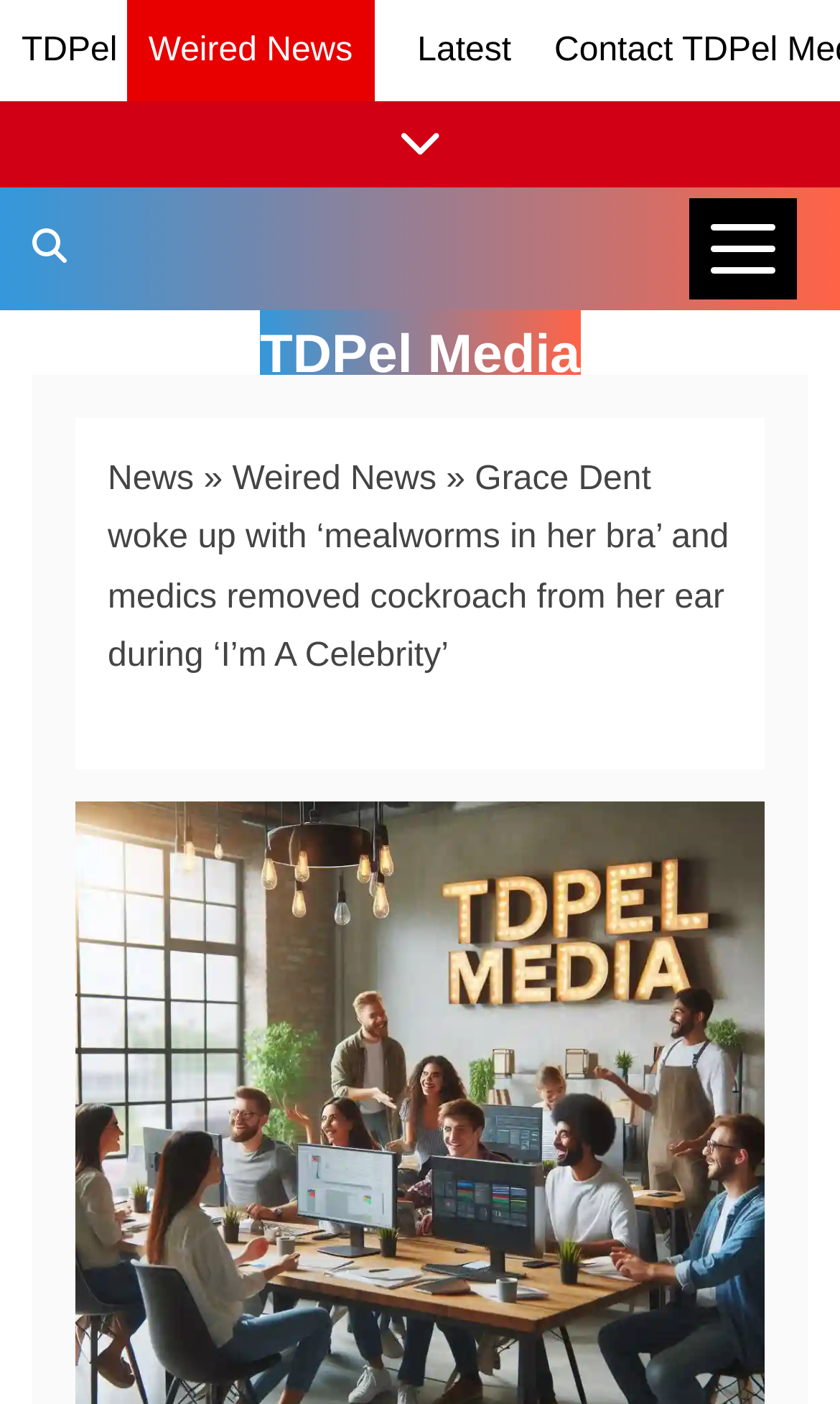Determine the bounding box coordinates of the UI element described by: "TDPel".

[0.026, 0.023, 0.14, 0.049]